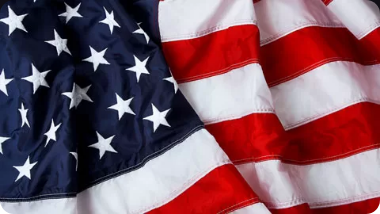Using the information in the image, give a comprehensive answer to the question: 
What is the shape of the blue field on the flag?

According to the caption, the blue field is located in the upper left corner of the flag, which is a distinctive feature of the American flag's design.